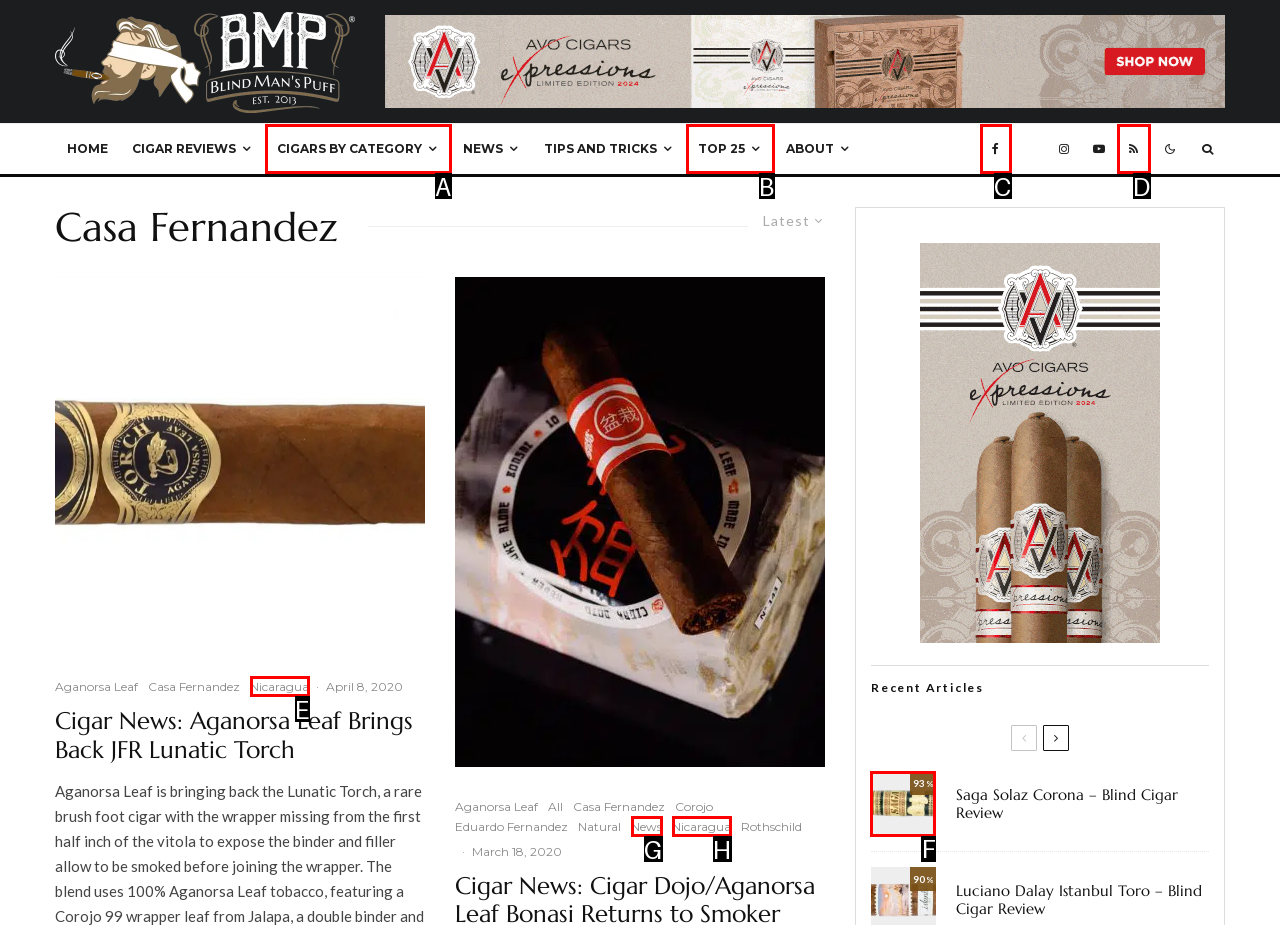Pick the HTML element that should be clicked to execute the task: Check the cigar review of Saga Solaz Corona
Respond with the letter corresponding to the correct choice.

F